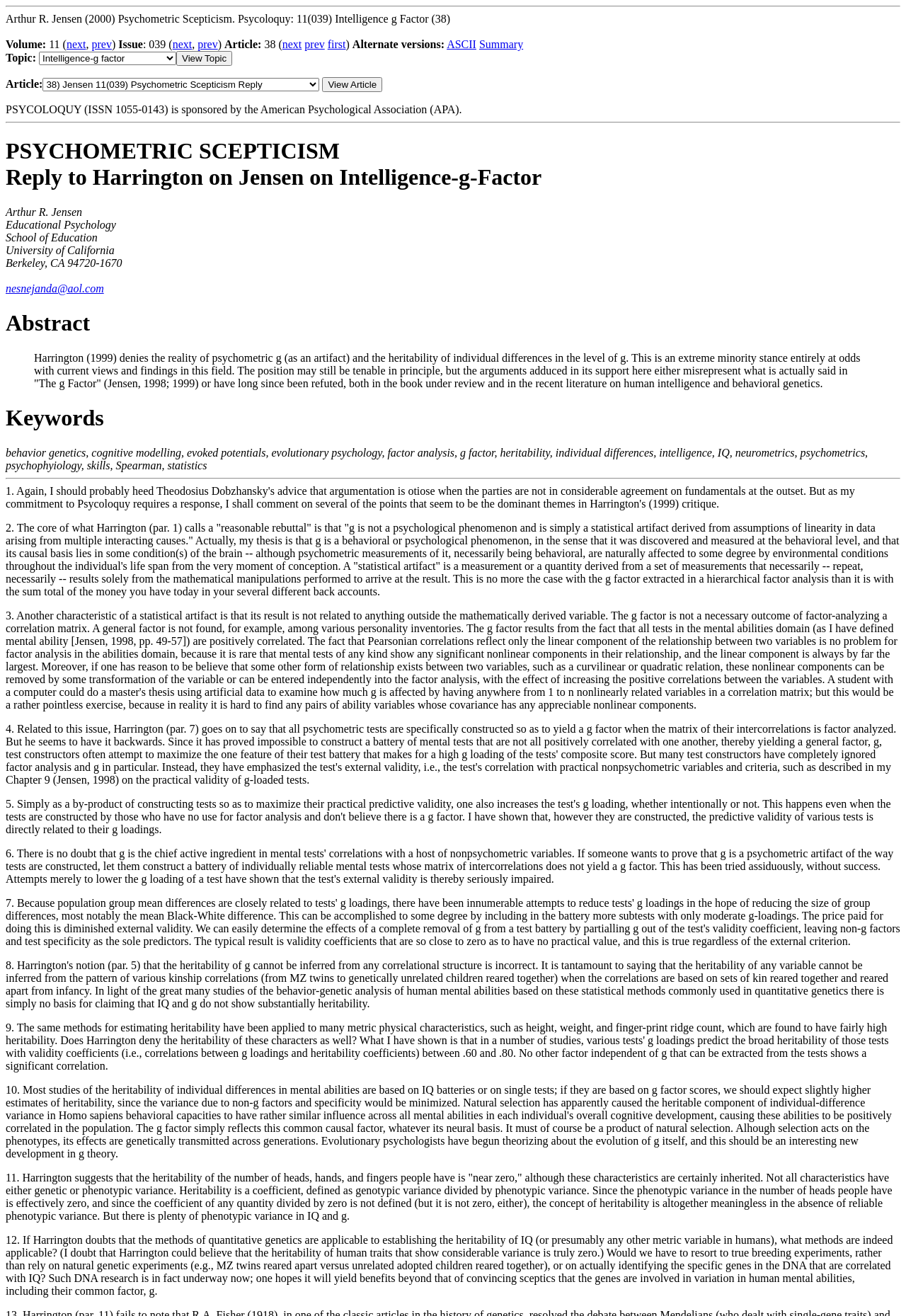What is the name of the university where the author is affiliated?
Analyze the screenshot and provide a detailed answer to the question.

The name of the university where the author is affiliated can be found in the author's bio section, which says 'University of California, Berkeley, CA 94720-1670'. This information is provided to give readers an idea of the author's academic background.